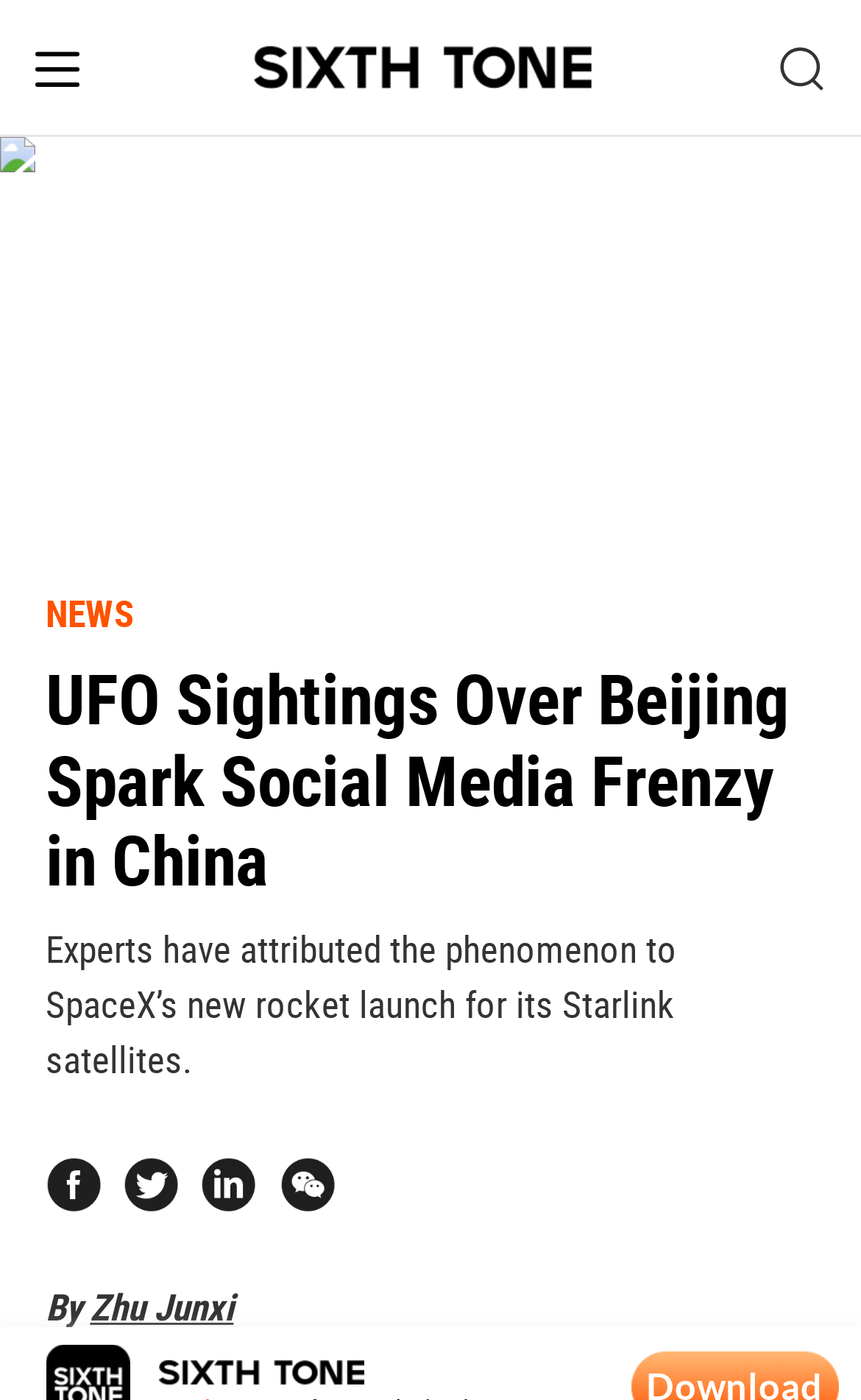What is the topic of the news article?
Refer to the image and provide a detailed answer to the question.

Based on the webpage, the topic of the news article is UFO sightings, which is evident from the heading 'UFO Sightings Over Beijing Spark Social Media Frenzy in China' and the content of the article.